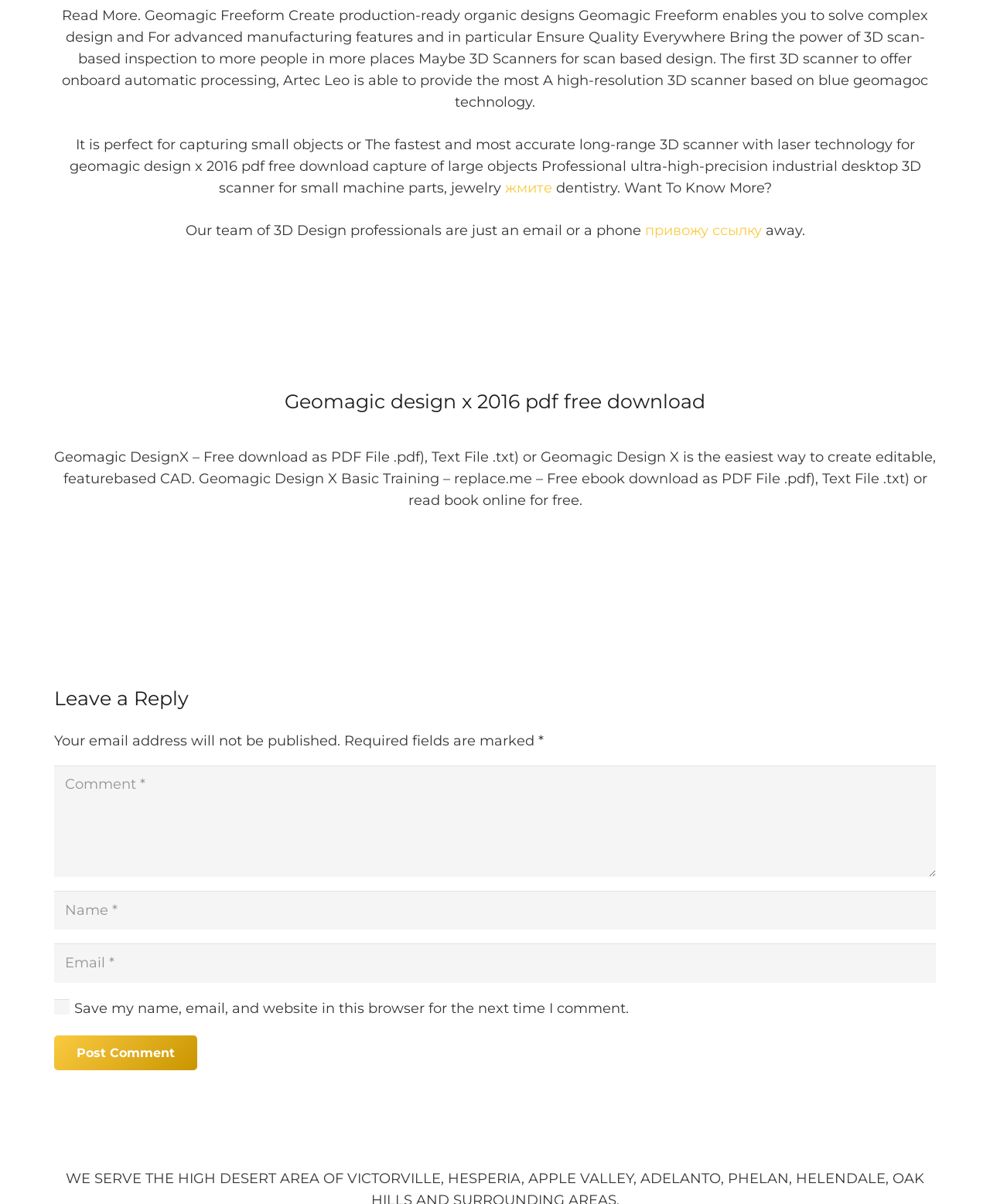What is required to post a comment?
Please use the image to provide a one-word or short phrase answer.

Name, email, and comment